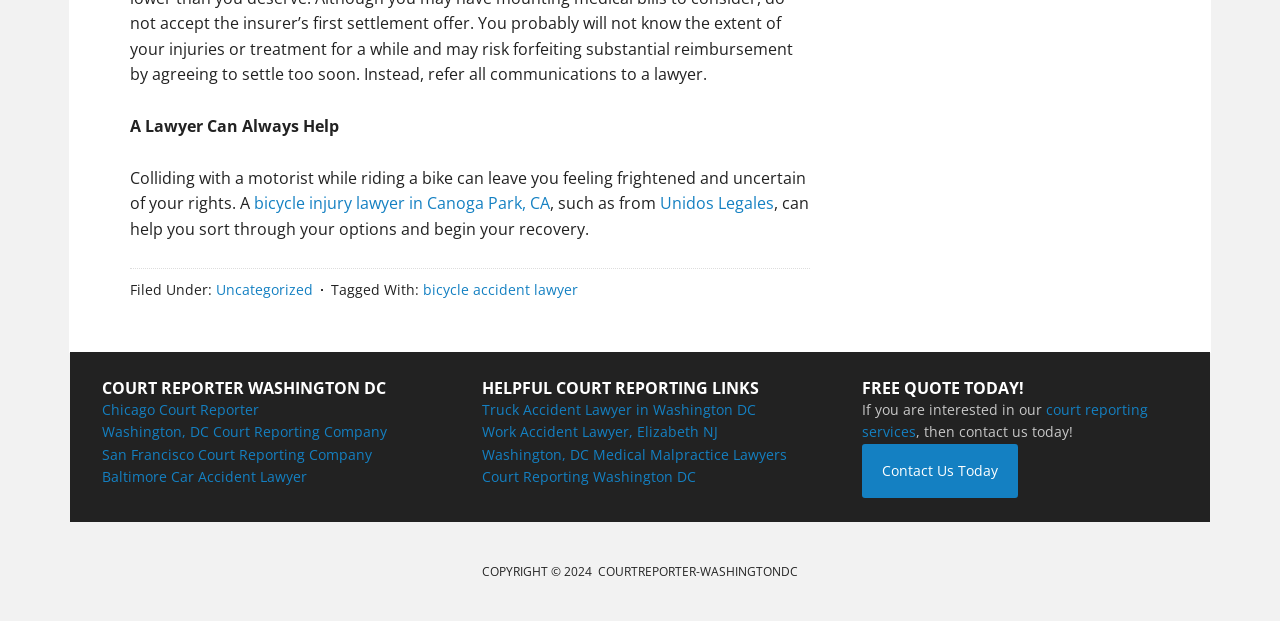Locate the bounding box coordinates of the clickable part needed for the task: "Explore court reporting services".

[0.673, 0.644, 0.897, 0.71]